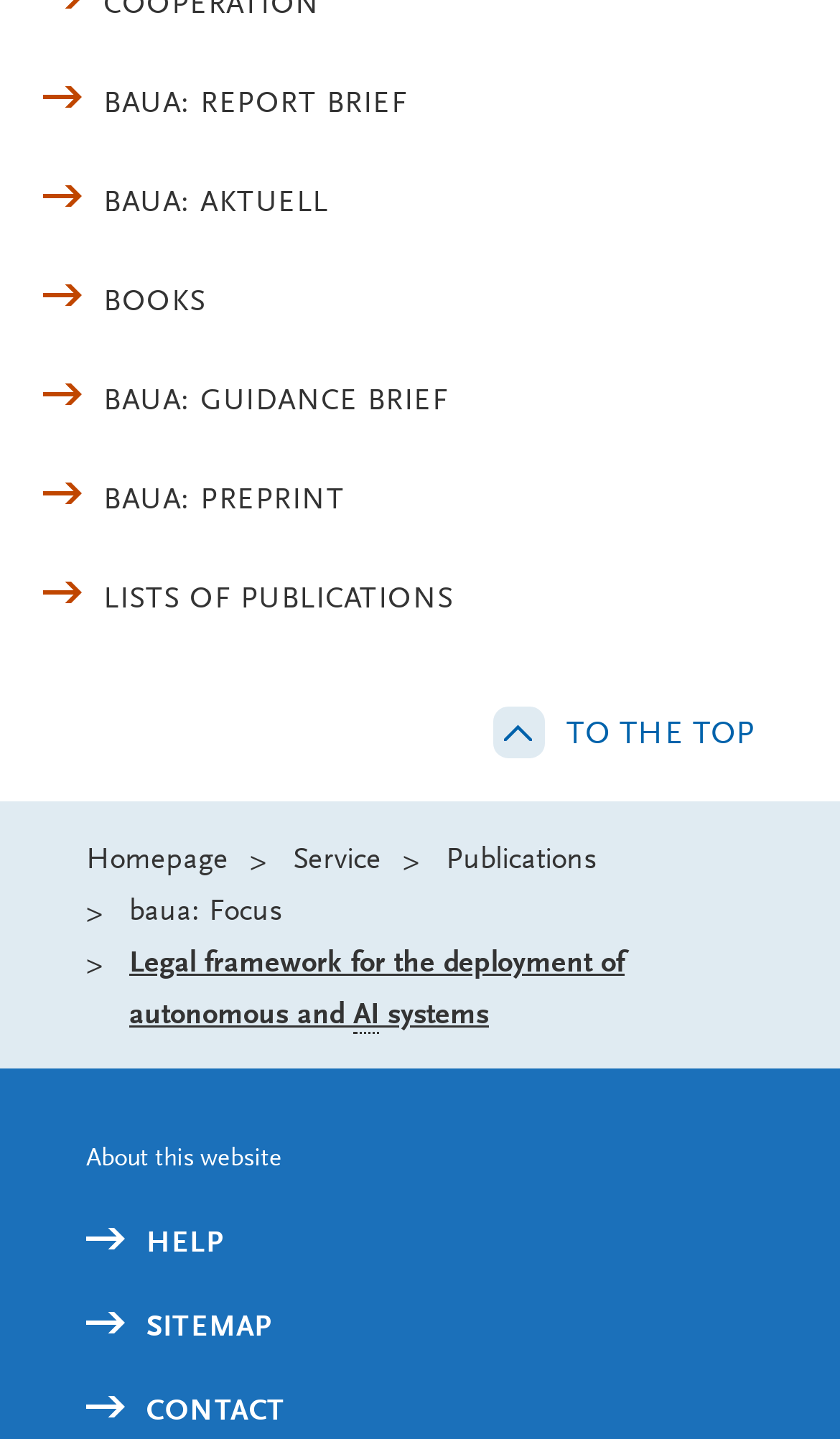What is the last link in the 'You are here:' section?
Respond to the question with a single word or phrase according to the image.

CONTACT